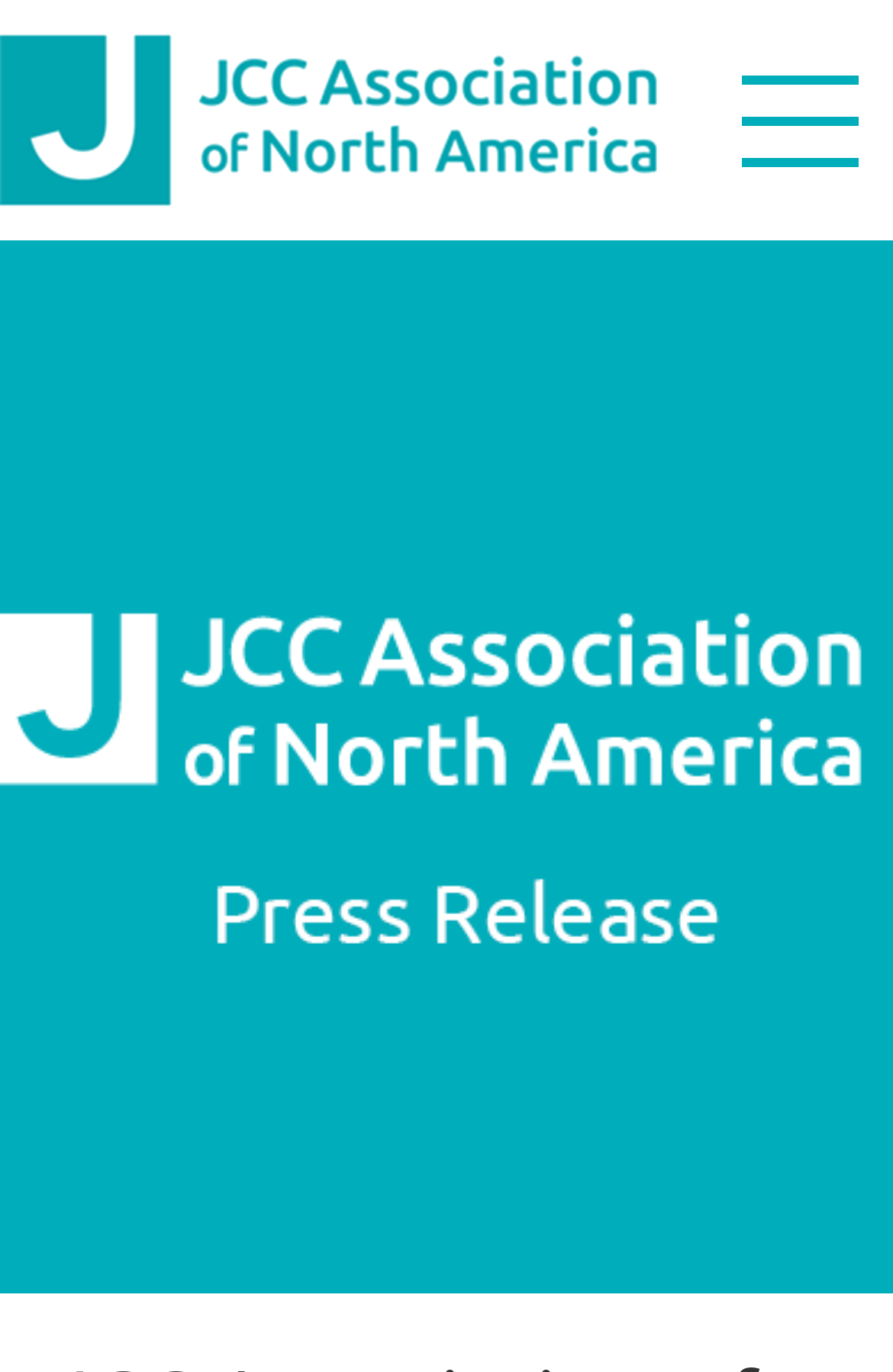Determine the bounding box coordinates of the clickable element necessary to fulfill the instruction: "Find a JCC". Provide the coordinates as four float numbers within the 0 to 1 range, i.e., [left, top, right, bottom].

[0.077, 0.889, 0.885, 0.955]